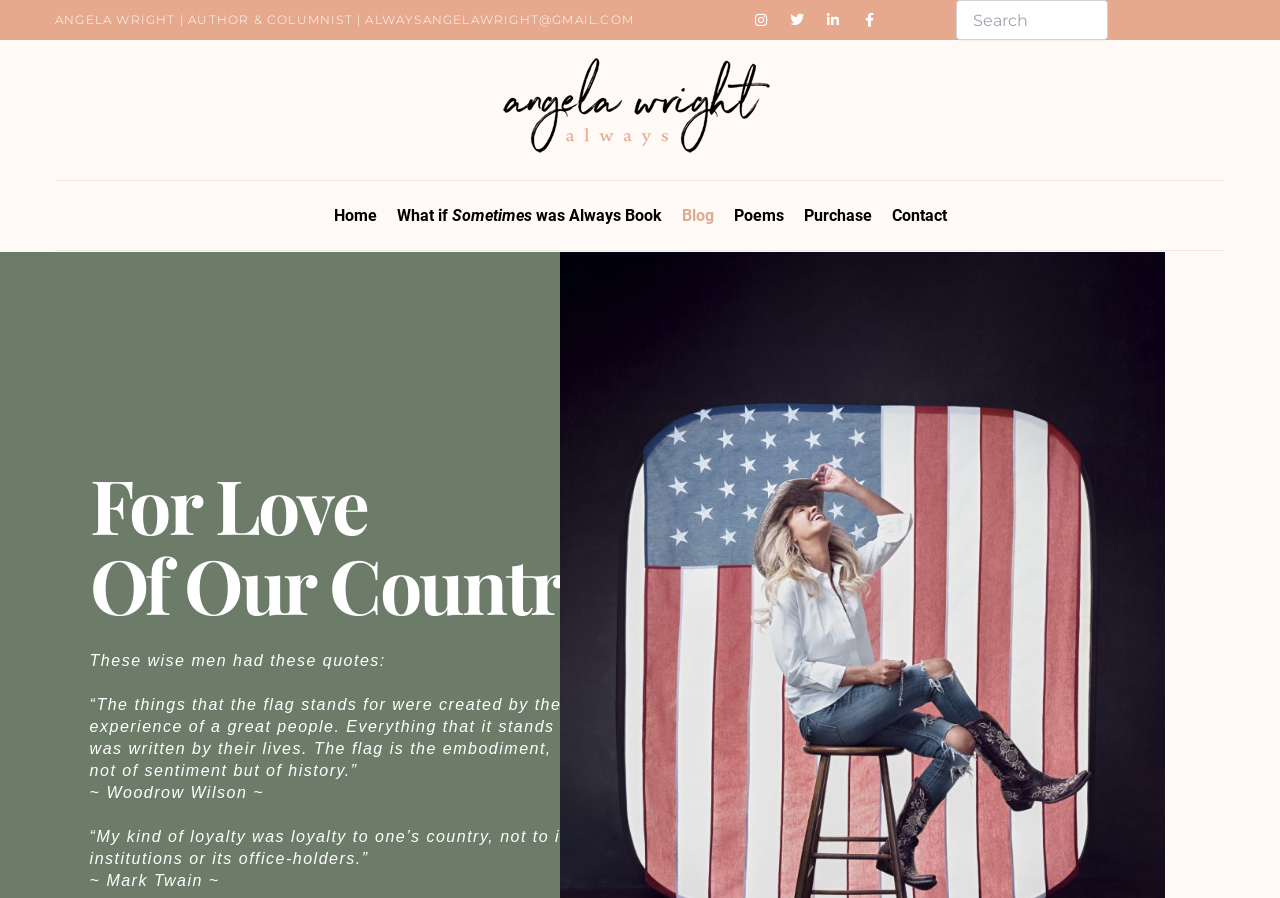What is the author's profession?
Examine the image closely and answer the question with as much detail as possible.

I inferred this from the heading 'ANGELA WRIGHT | AUTHOR & COLUMNIST | ALWAYSANGELAWRIGHT@GMAIL.COM' which suggests that Angela Wright is an author and columnist.